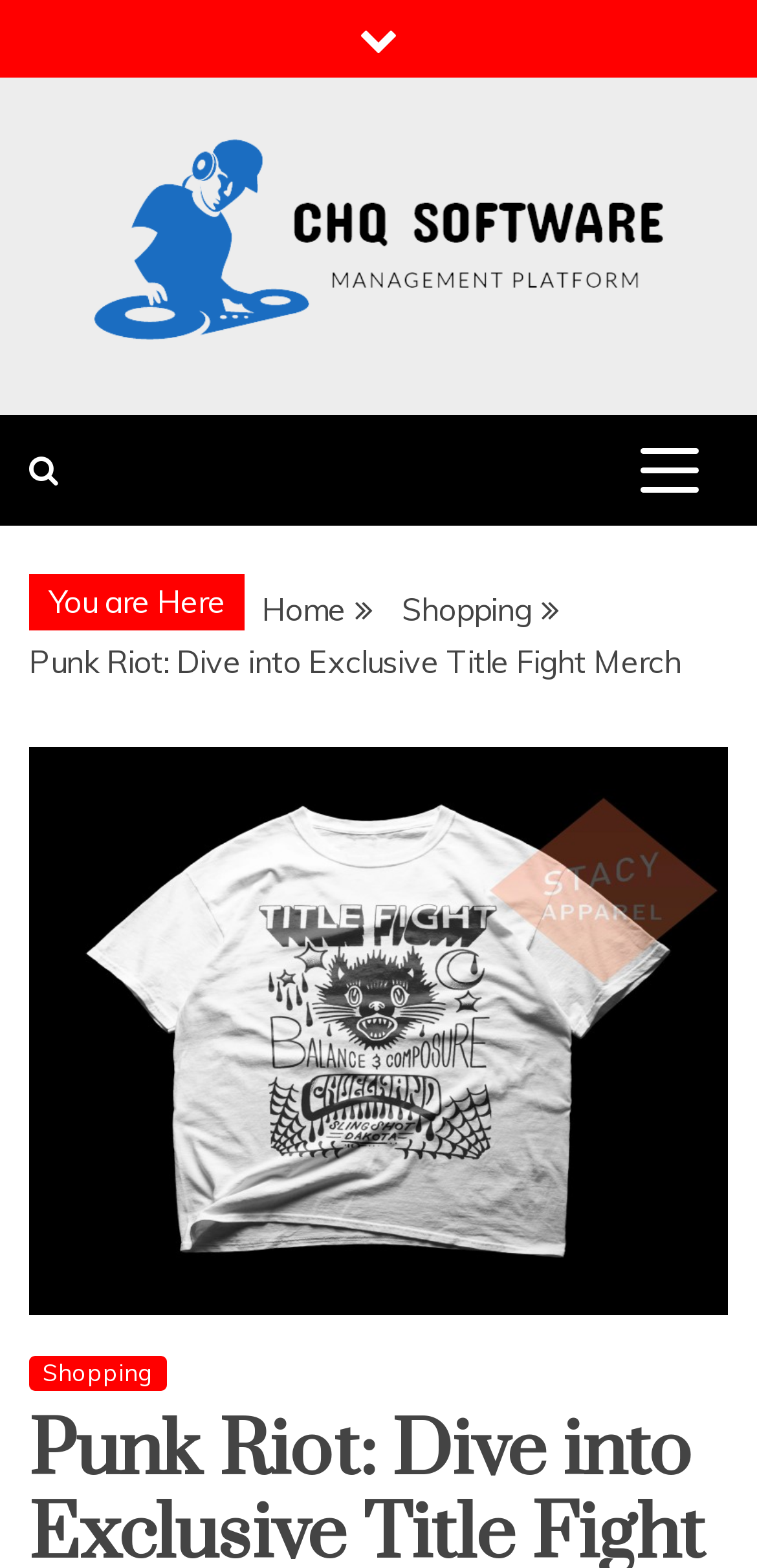What is the name of the software company?
Please provide a single word or phrase based on the screenshot.

Chq Software